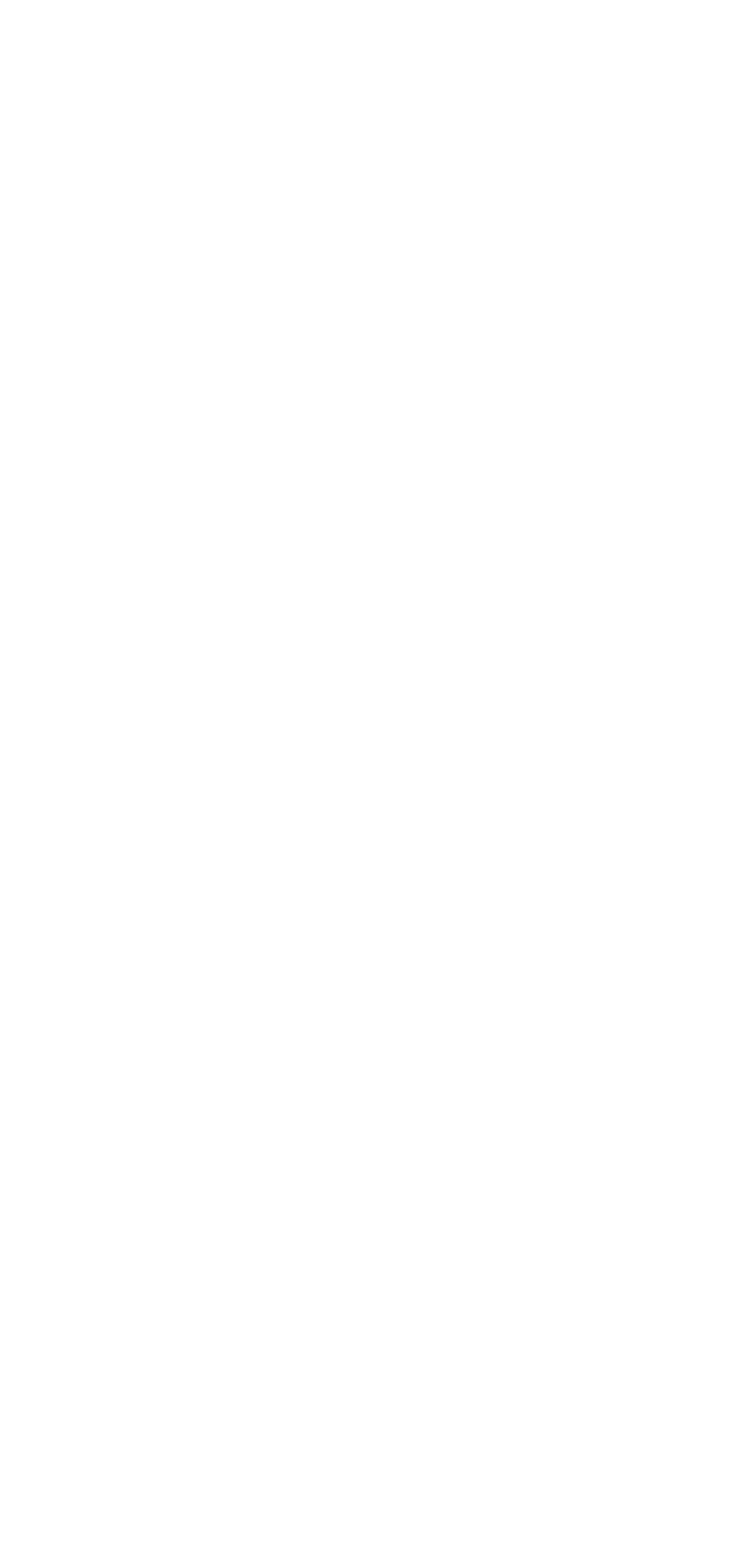What is the common theme among the link names?
Observe the image and answer the question with a one-word or short phrase response.

Places or locations